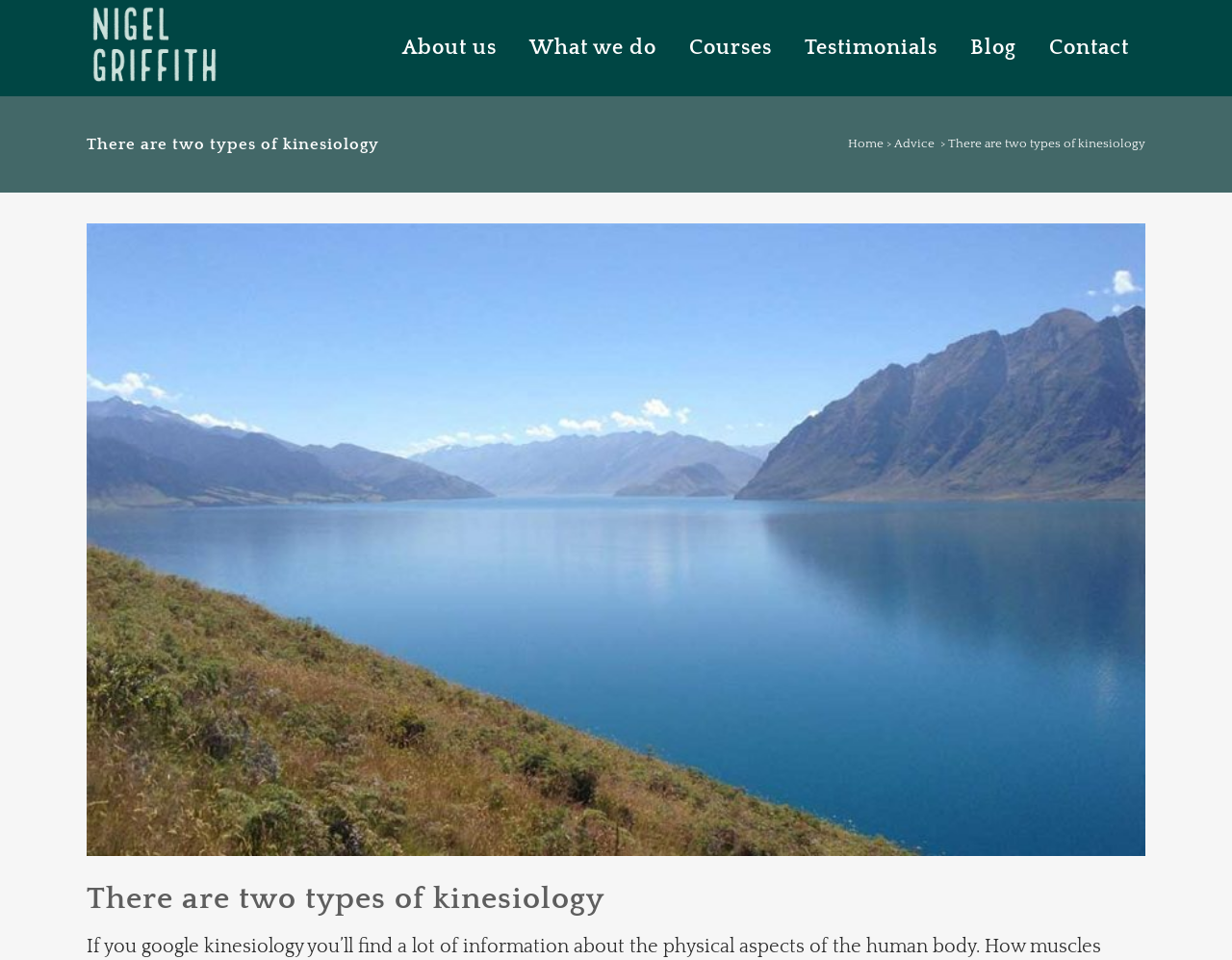Identify the bounding box for the UI element specified in this description: "my account". The coordinates must be four float numbers between 0 and 1, formatted as [left, top, right, bottom].

None